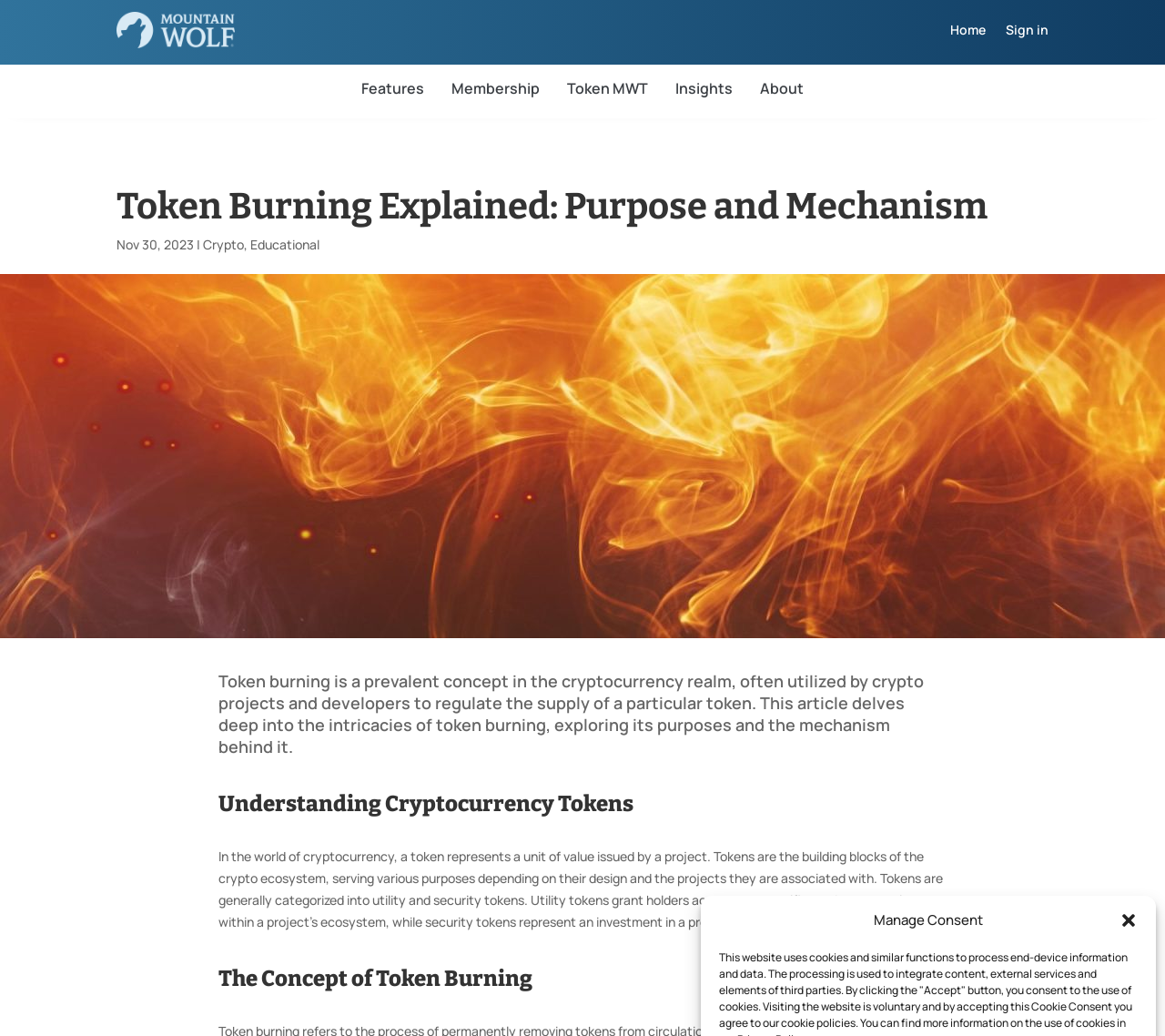What are the two categories of tokens?
Based on the image, give a concise answer in the form of a single word or short phrase.

Utility and security tokens